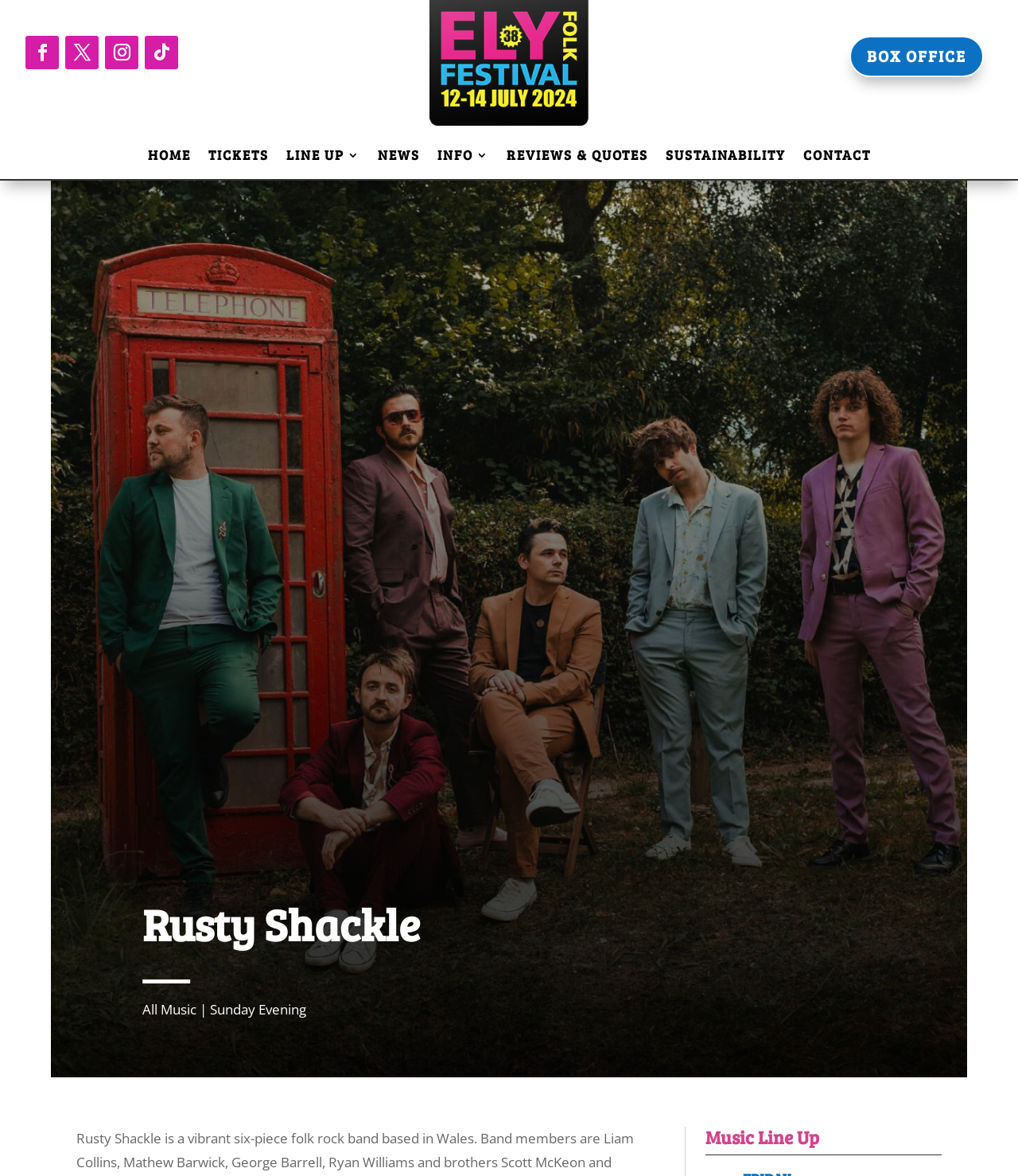Predict the bounding box coordinates of the area that should be clicked to accomplish the following instruction: "check news". The bounding box coordinates should consist of four float numbers between 0 and 1, i.e., [left, top, right, bottom].

[0.371, 0.127, 0.412, 0.142]